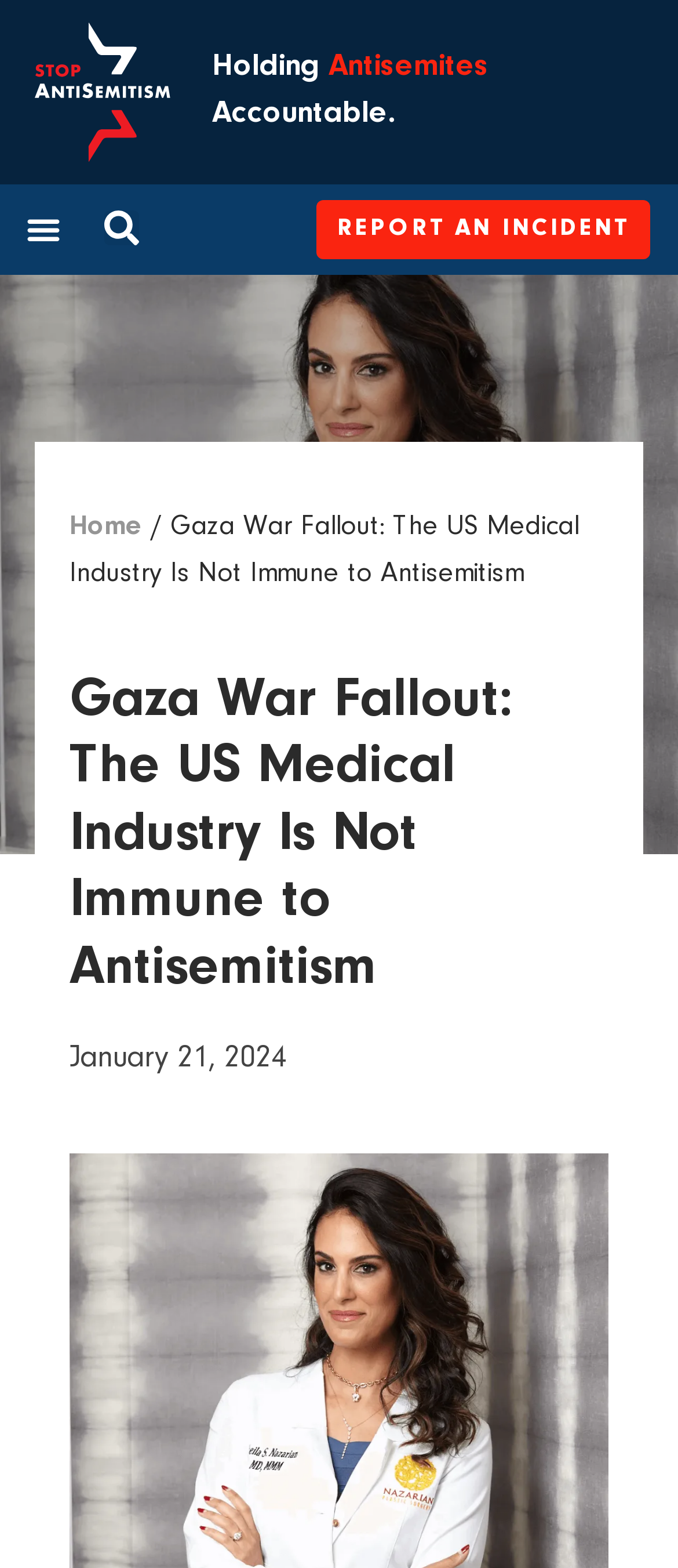Provide the bounding box coordinates of the UI element that matches the description: "Report an incident".

[0.467, 0.128, 0.959, 0.165]